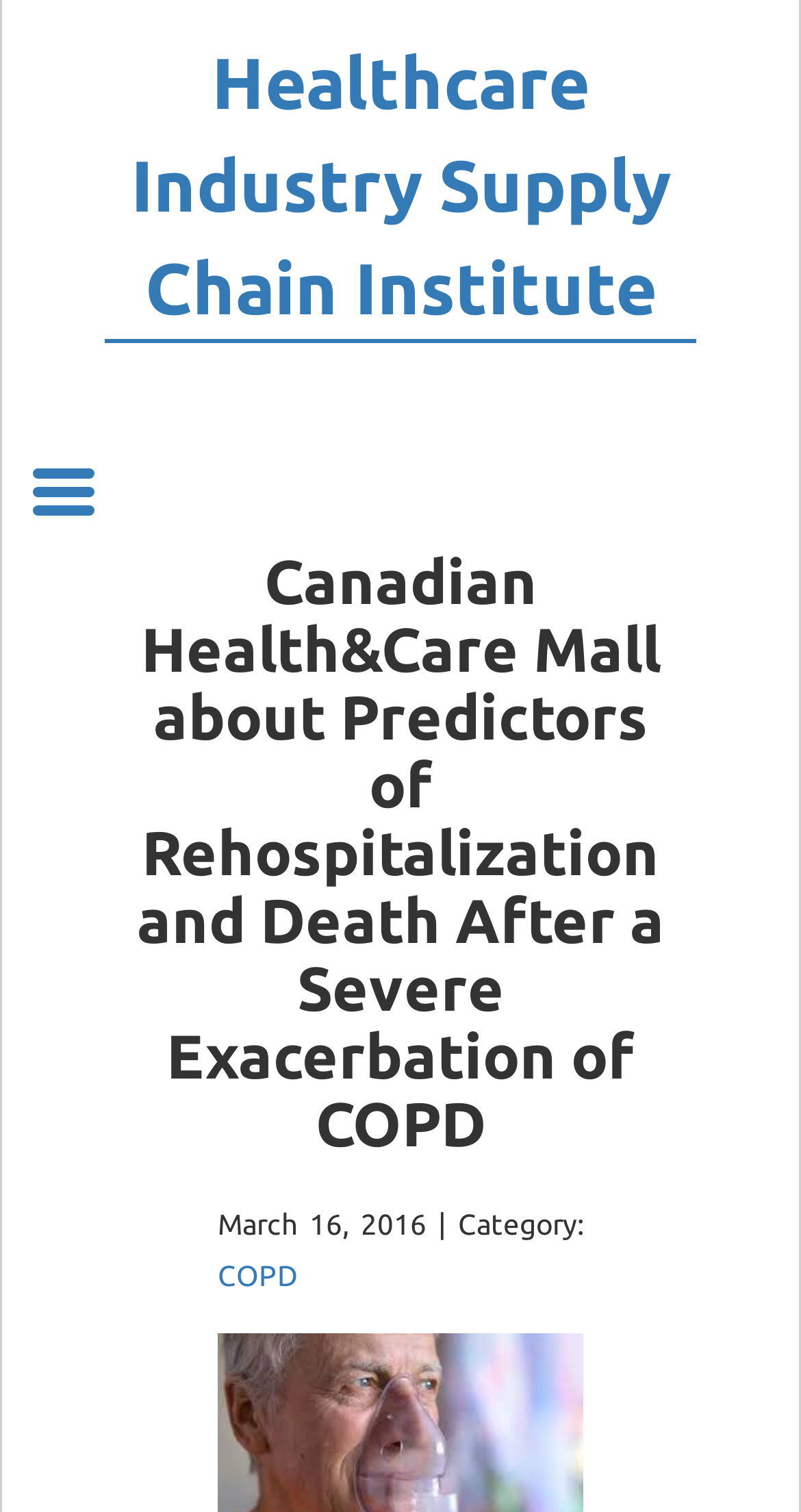Locate and extract the headline of this webpage.

Canadian Health&Care Mall about Predictors of Rehospitalization and Death After a Severe Exacerbation of COPD